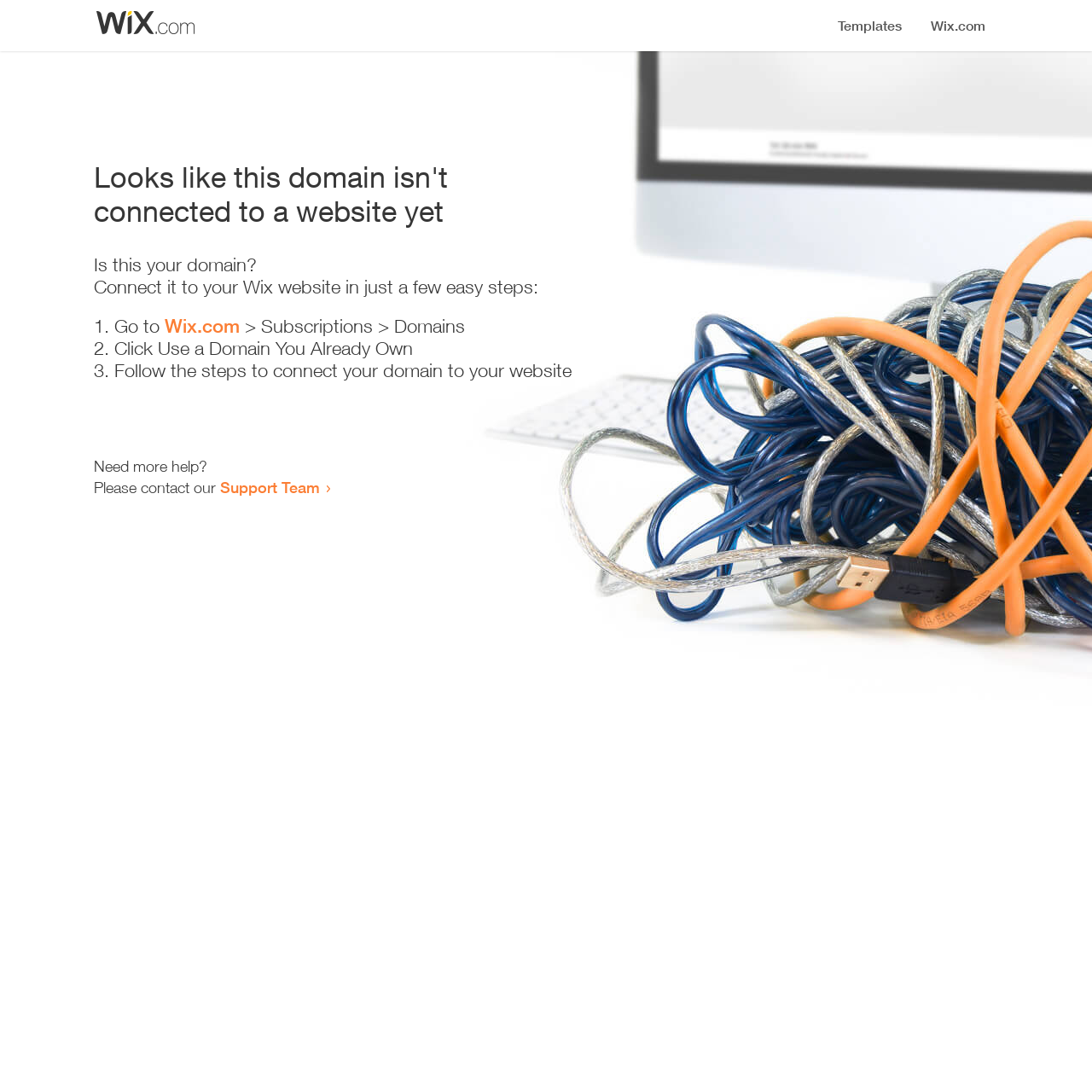Describe every aspect of the webpage in a detailed manner.

The webpage appears to be an error page, indicating that a domain is not connected to a website yet. At the top, there is a small image, followed by a heading that states the error message. Below the heading, there is a series of instructions to connect the domain to a Wix website. The instructions are presented in a step-by-step format, with three numbered list items. Each list item contains a brief description of the action to take, with a link to Wix.com in the first step. 

To the right of the instructions, there is a small section that offers additional help, with a link to the Support Team. The overall layout is simple and easy to follow, with clear headings and concise text.